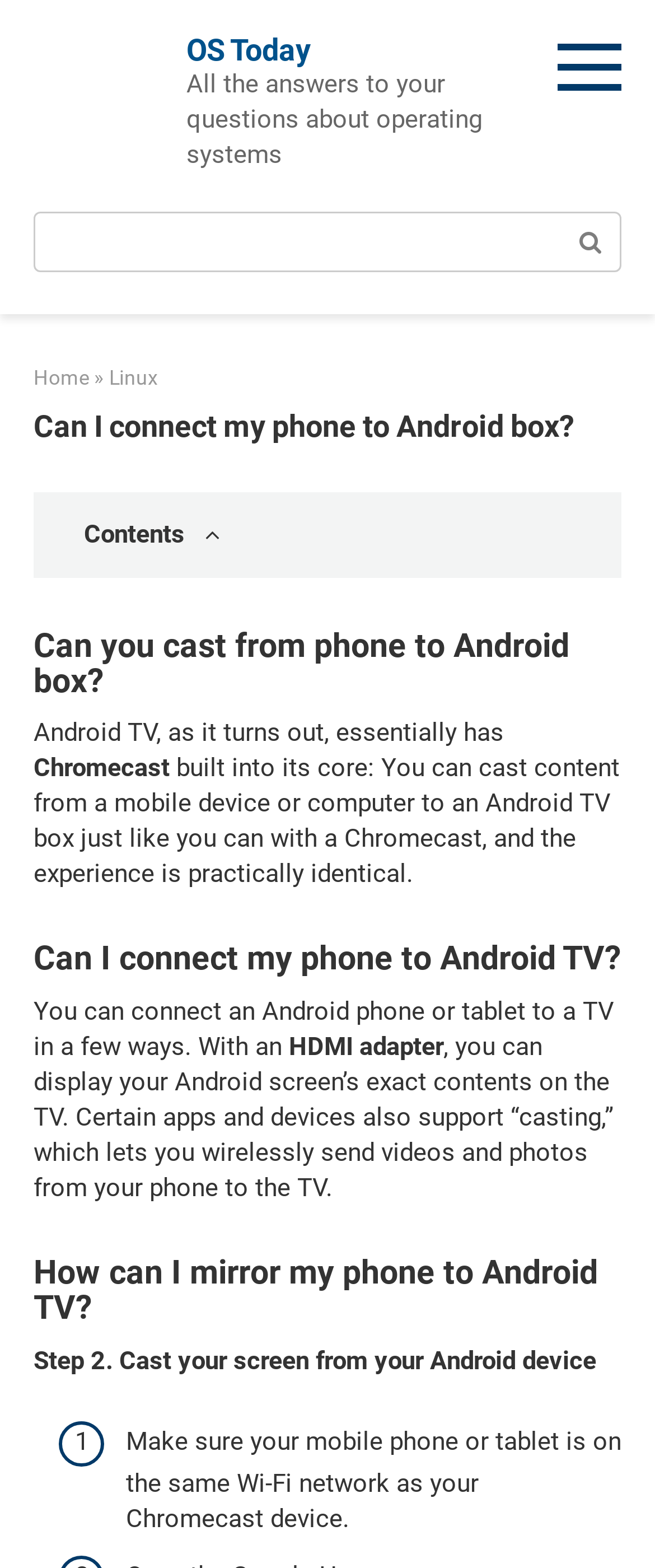Can Android TV cast content from a mobile device?
Please use the visual content to give a single word or phrase answer.

Yes